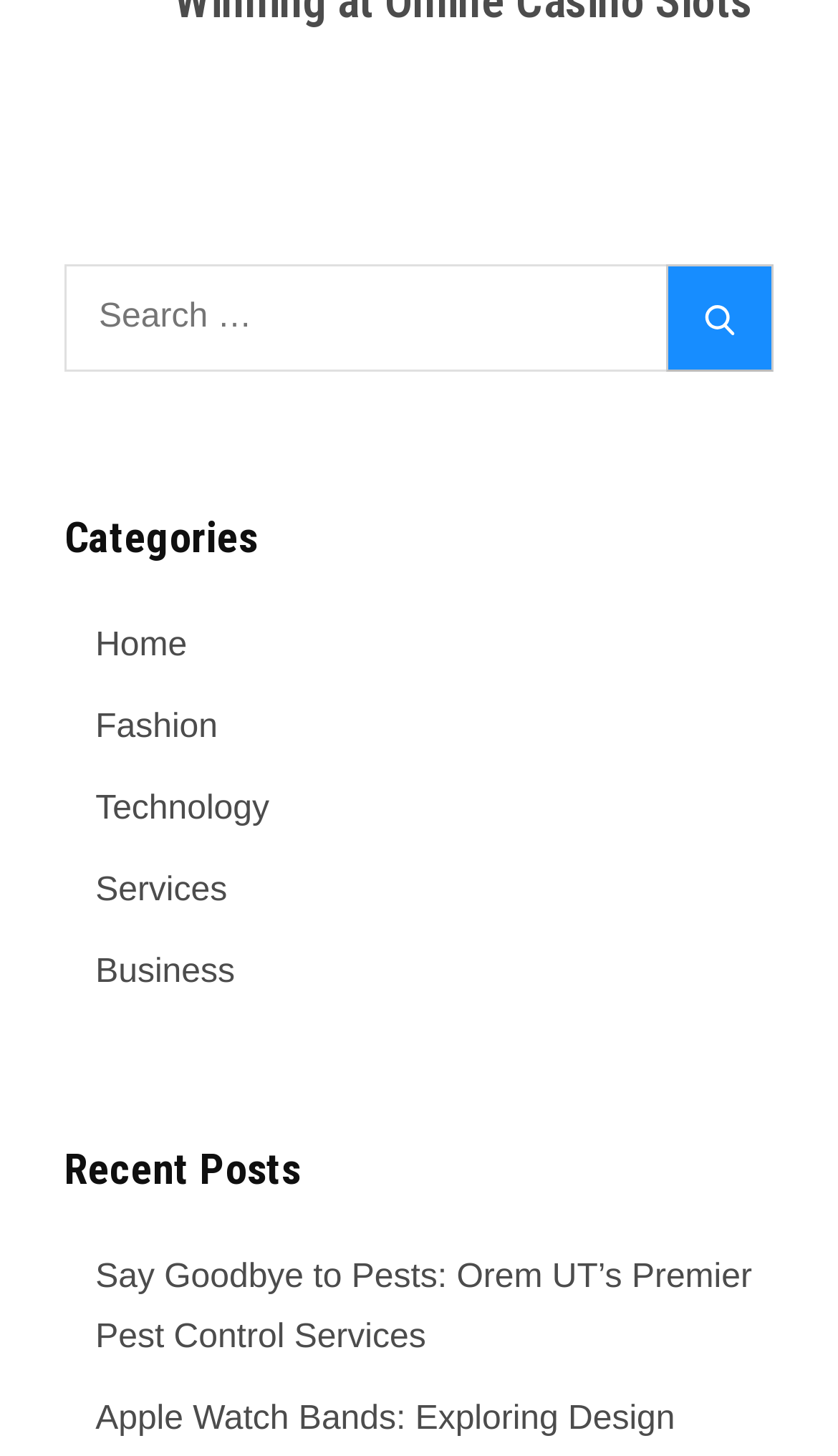Find the bounding box coordinates for the element that must be clicked to complete the instruction: "Read recent post about pest control services". The coordinates should be four float numbers between 0 and 1, indicated as [left, top, right, bottom].

[0.114, 0.865, 0.897, 0.931]